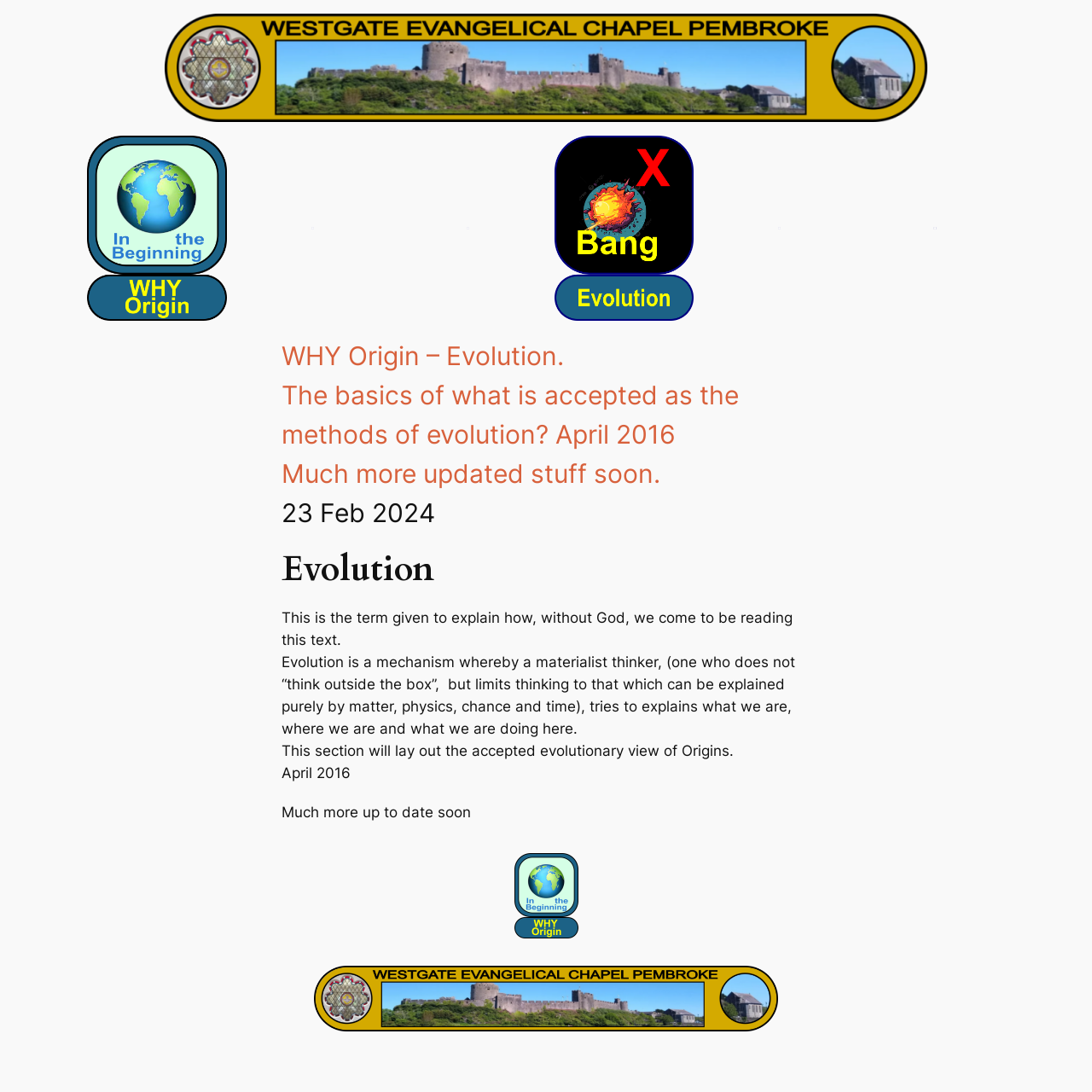How many figures are present on this webpage?
Please provide a single word or phrase based on the screenshot.

7